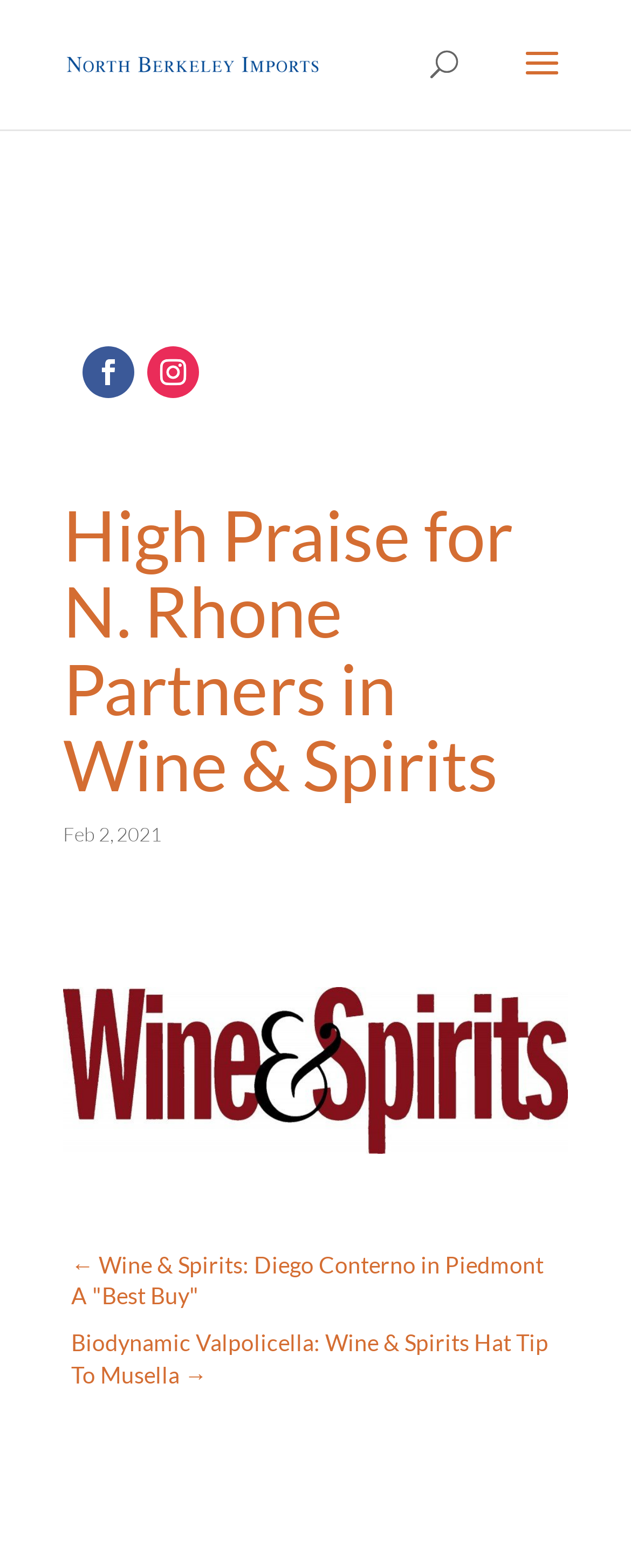Find the bounding box of the web element that fits this description: "alt="North Berkeley Imports"".

[0.105, 0.032, 0.505, 0.047]